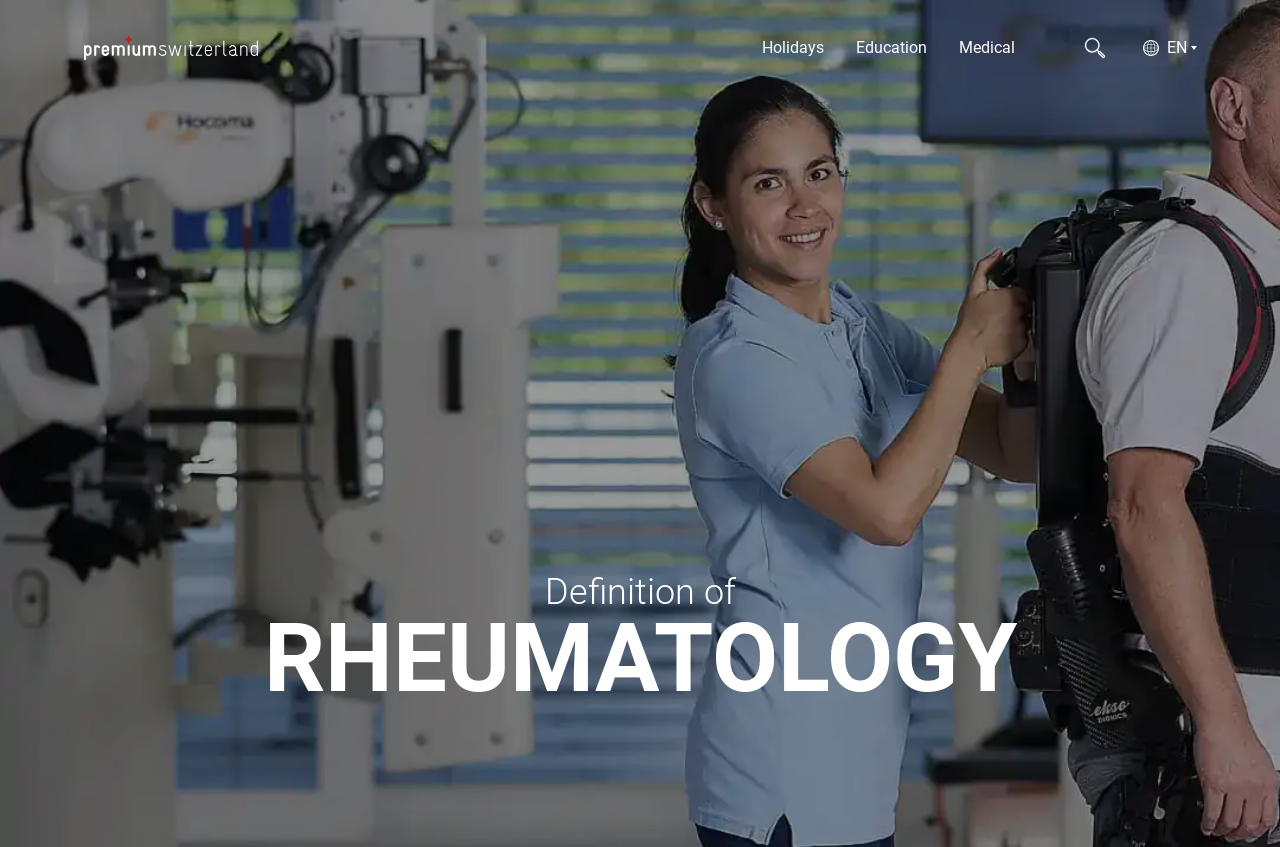What is the language of the website?
Please give a detailed answer to the question using the information shown in the image.

The language of the website is 'EN' which can be seen next to the 'Language icon' at the top right corner of the webpage, indicating that the website is currently in English.